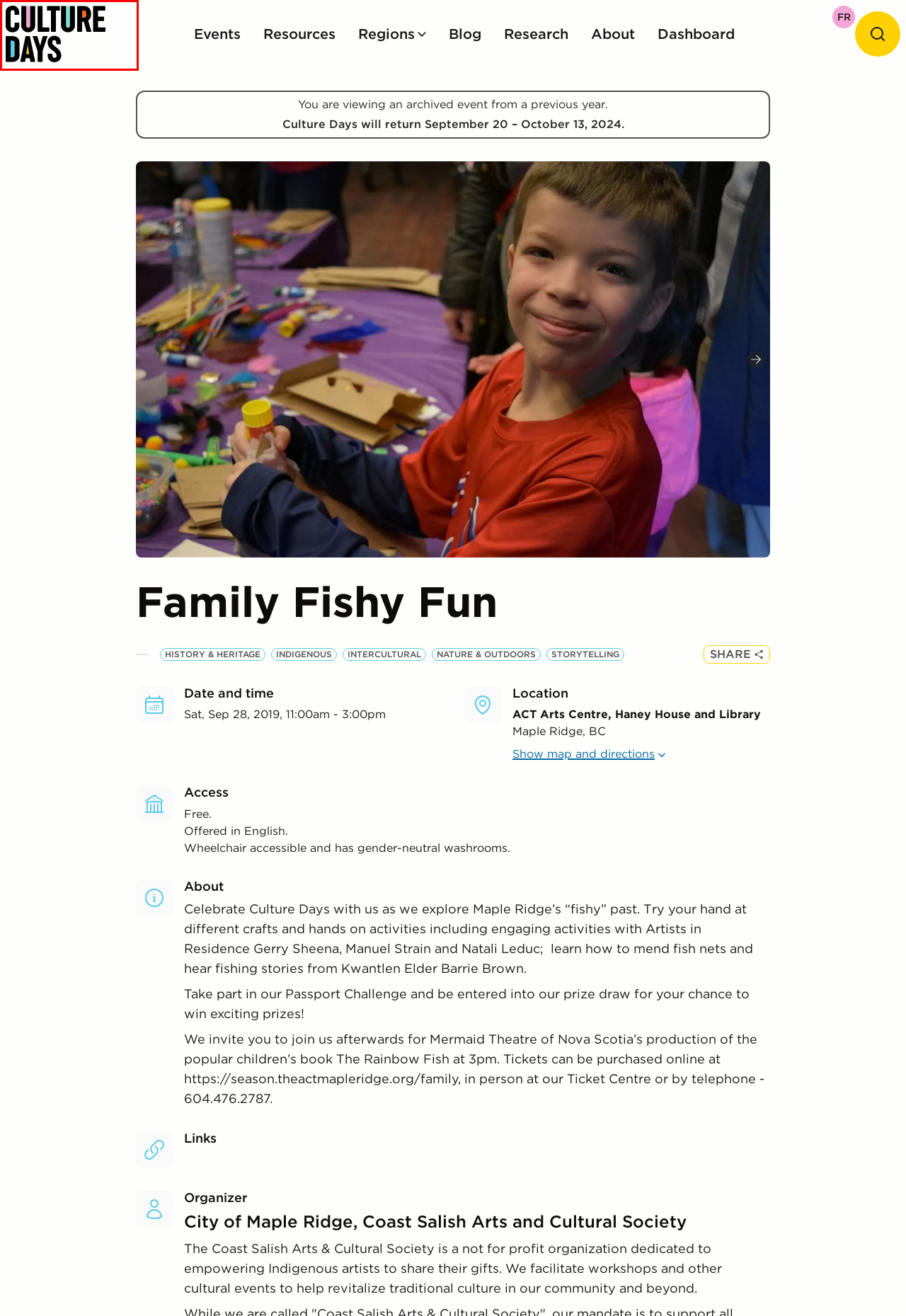A screenshot of a webpage is given with a red bounding box around a UI element. Choose the description that best matches the new webpage shown after clicking the element within the red bounding box. Here are the candidates:
A. Fête de la culture
B. About Culture Days | Culture Days
C. Events | Culture Days
D. Culture365 Blog | Culture Days
E. Resources | Culture Days
F. Search | Culture Days
G. Research | Culture Days
H. Culture Days

H